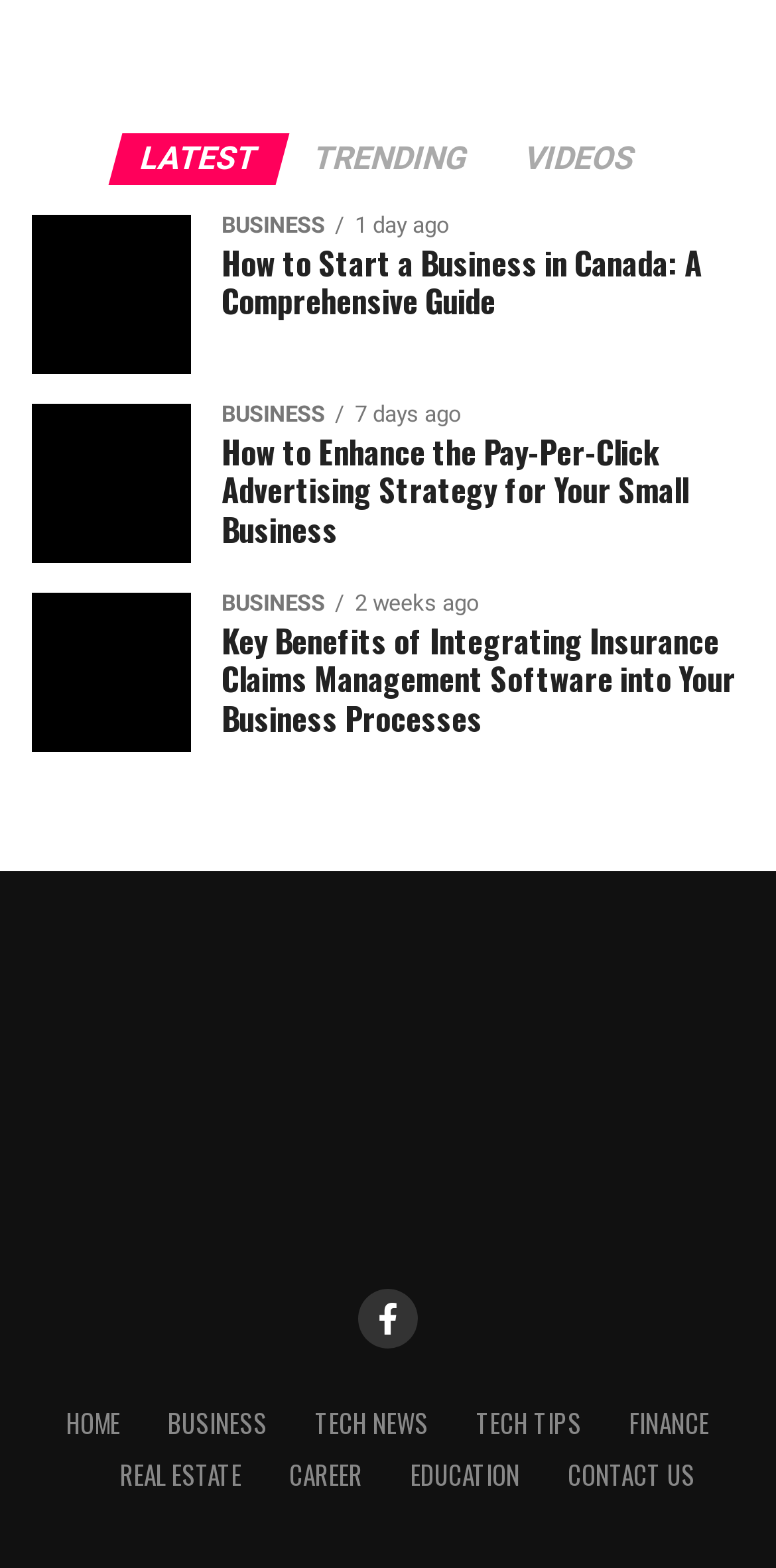Provide the bounding box coordinates of the HTML element this sentence describes: "Career". The bounding box coordinates consist of four float numbers between 0 and 1, i.e., [left, top, right, bottom].

[0.373, 0.929, 0.468, 0.953]